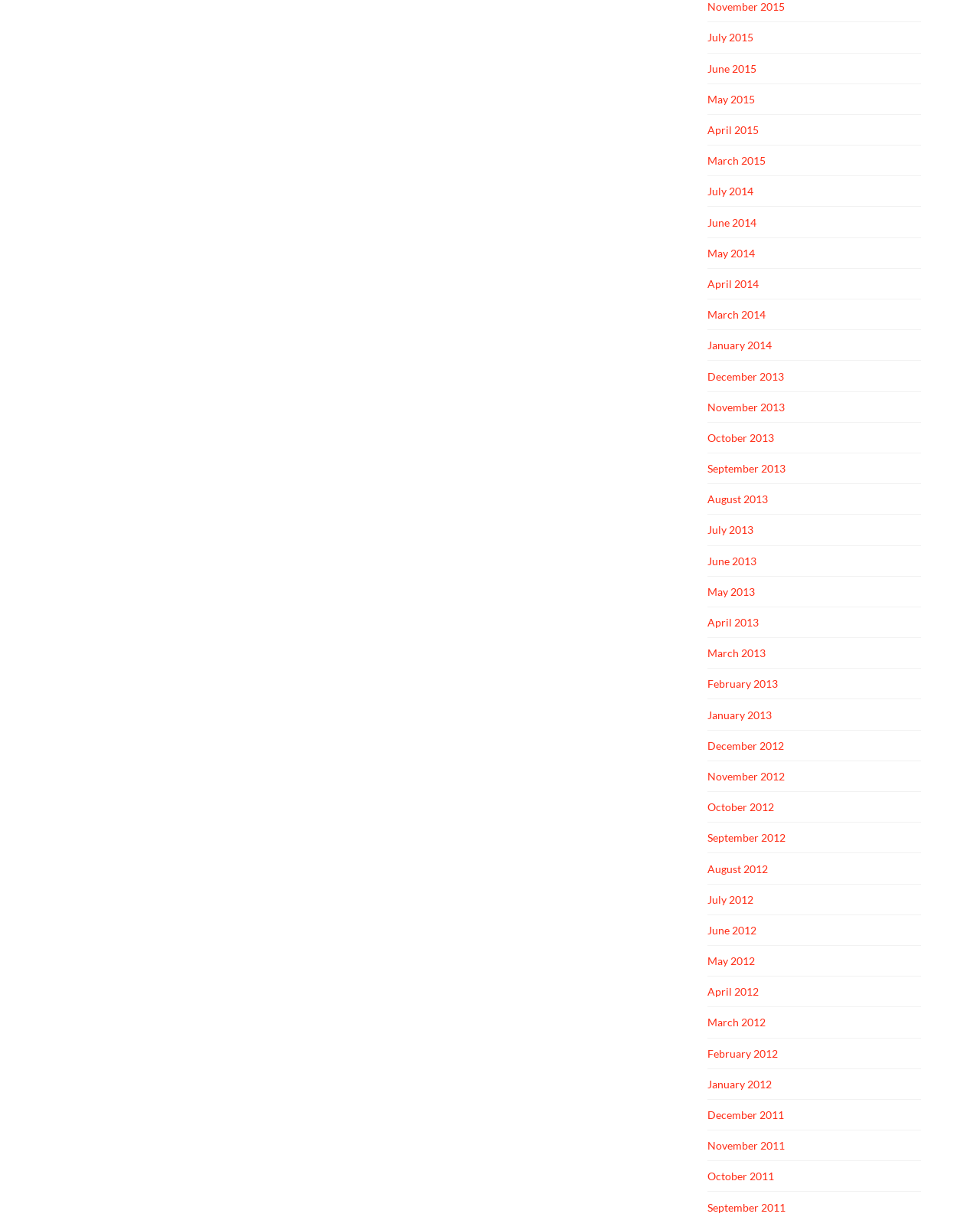Predict the bounding box for the UI component with the following description: "May 2012".

[0.722, 0.784, 0.77, 0.795]